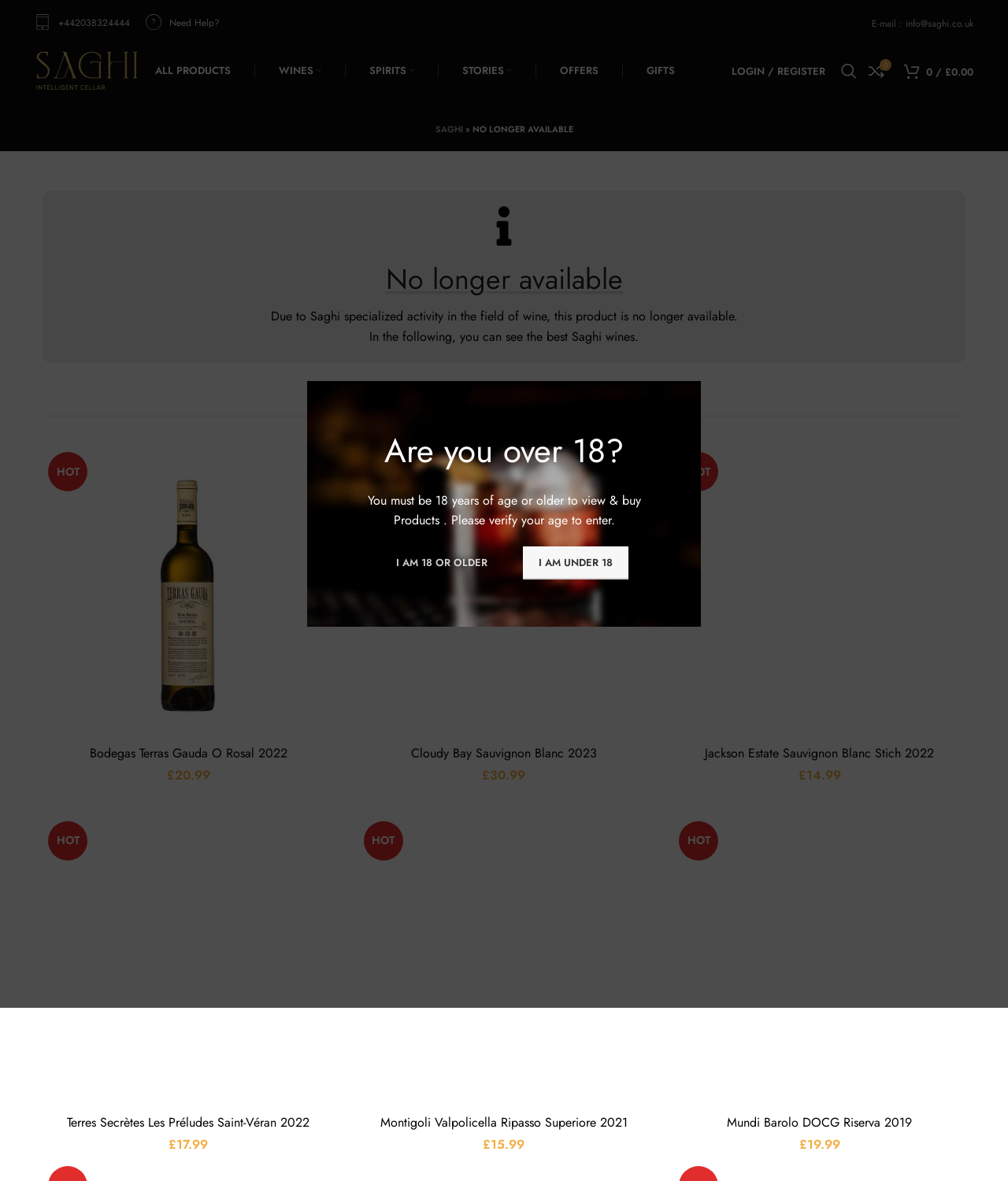Reply to the question with a single word or phrase:
What is the purpose of the 'Compare' button?

To compare products